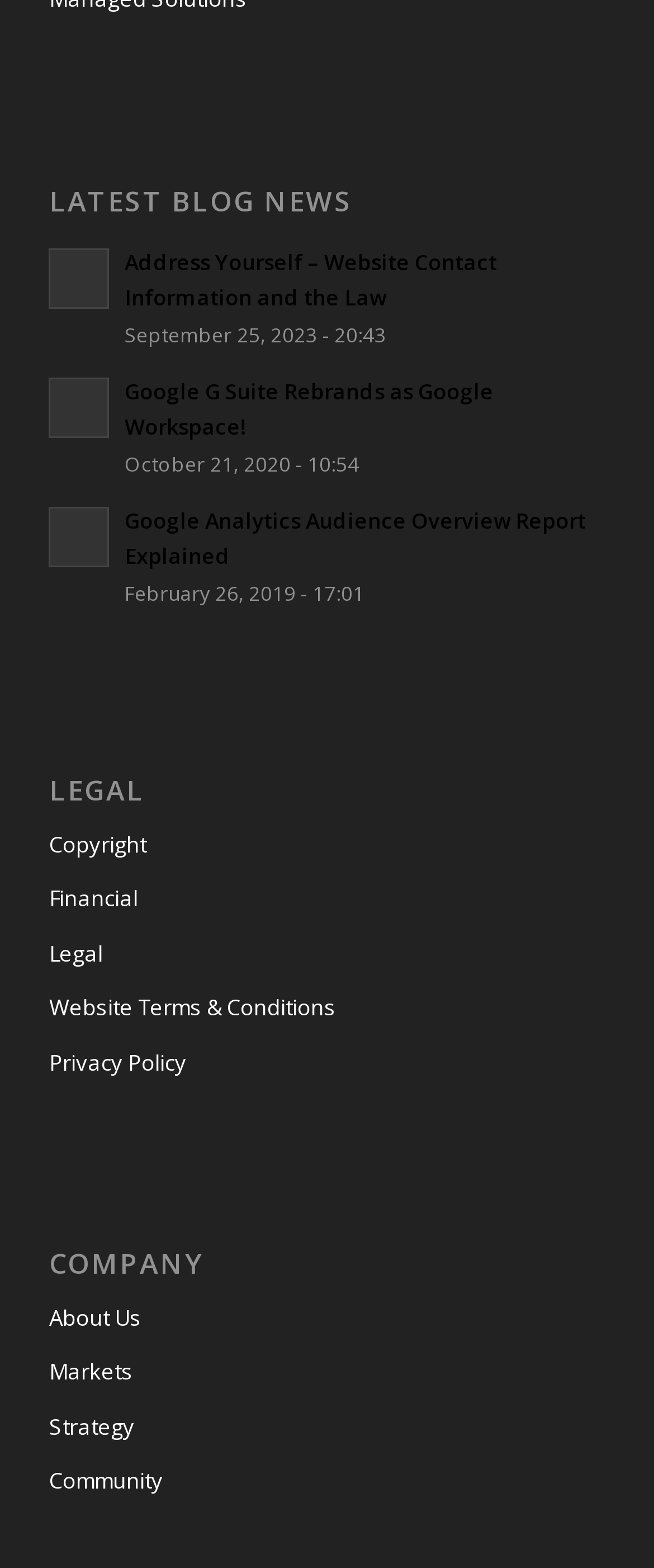Find the bounding box of the UI element described as follows: "About Us".

[0.075, 0.824, 0.925, 0.859]